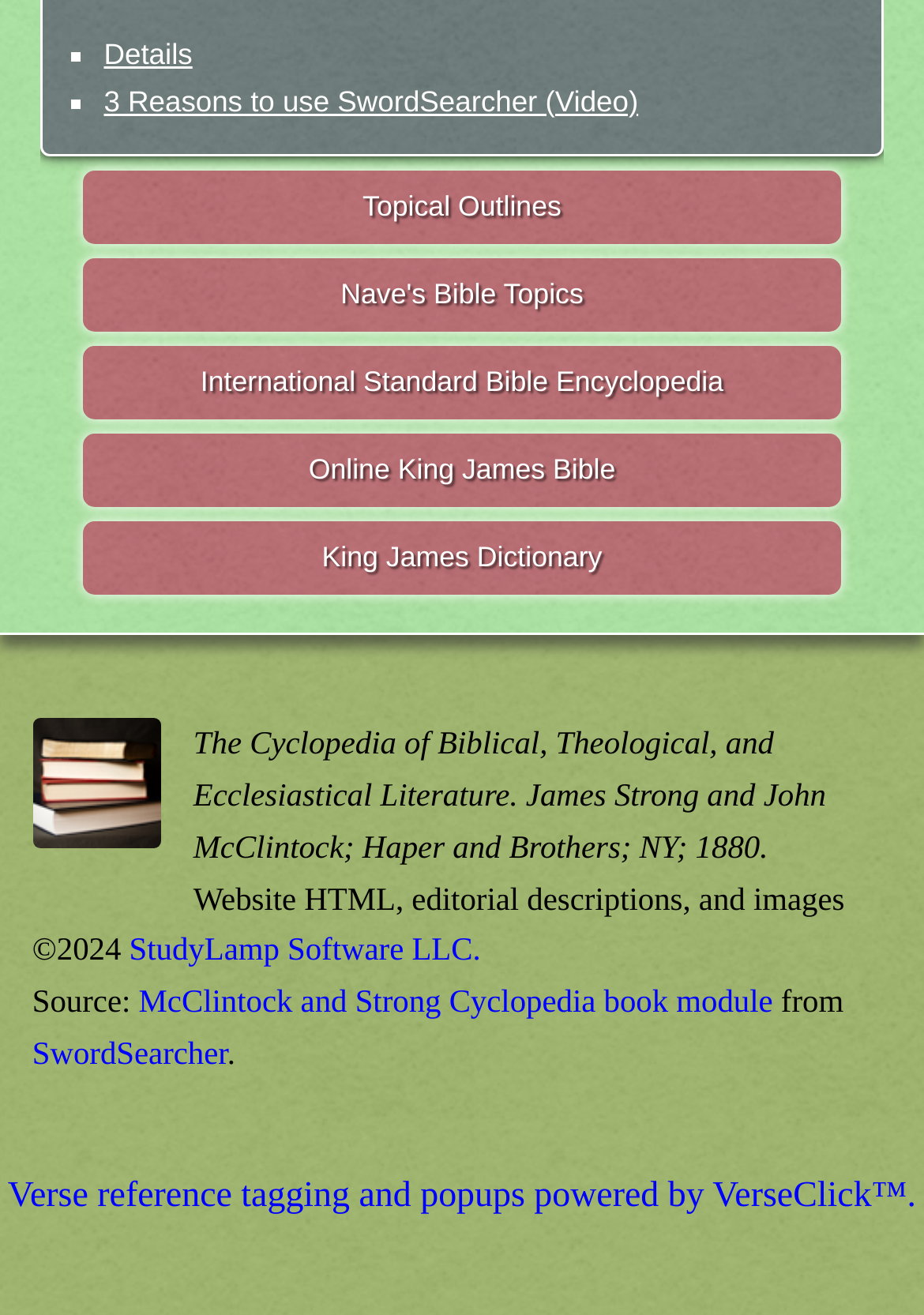What is the name of the Bible study tool?
Can you give a detailed and elaborate answer to the question?

I found the answer by looking at the link with the text 'SwordSearcher' which is located at the bottom of the webpage, indicating that it is the Bible study tool being referred to.